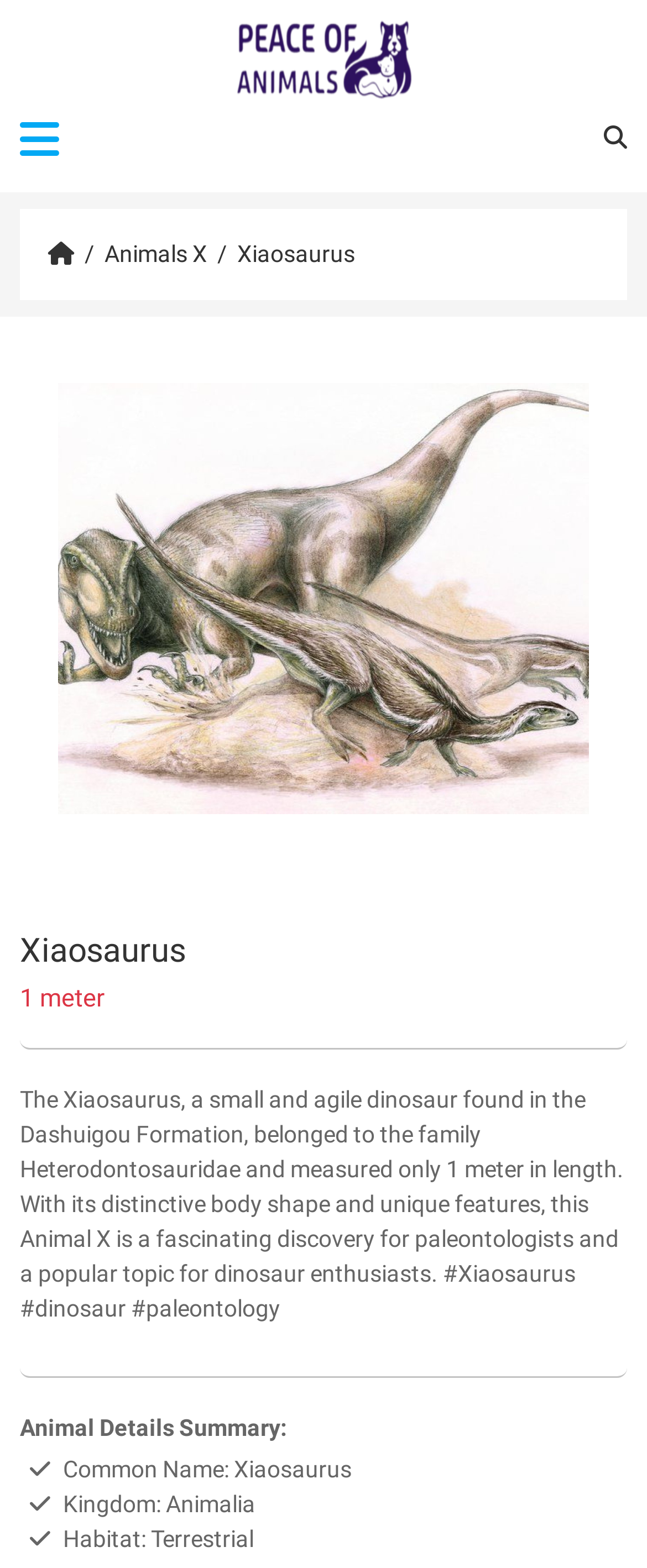What is the length of the Xiaosaurus?
Offer a detailed and exhaustive answer to the question.

I found the answer by looking at the text description of the Xiaosaurus, which states that it 'measured only 1 meter in length'.